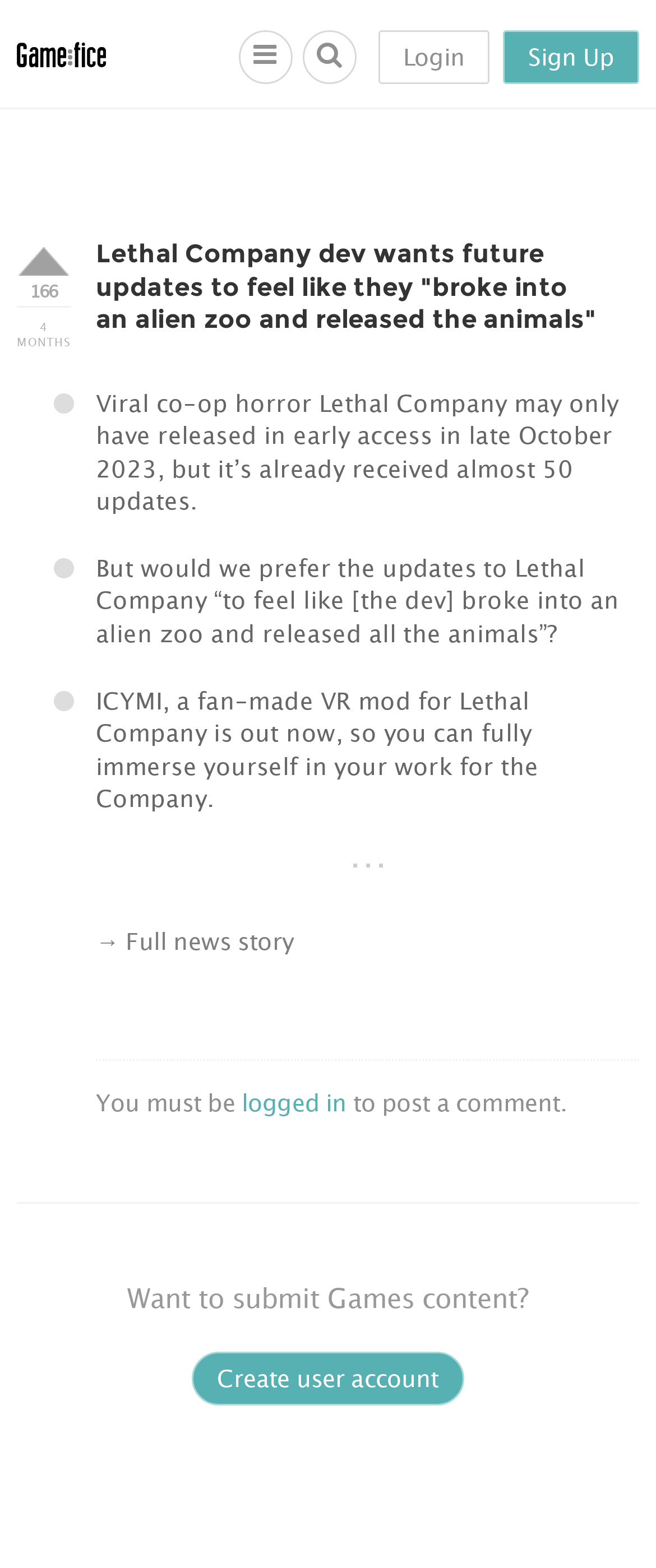Find and provide the bounding box coordinates for the UI element described here: "Create user account". The coordinates should be given as four float numbers between 0 and 1: [left, top, right, bottom].

[0.293, 0.862, 0.707, 0.896]